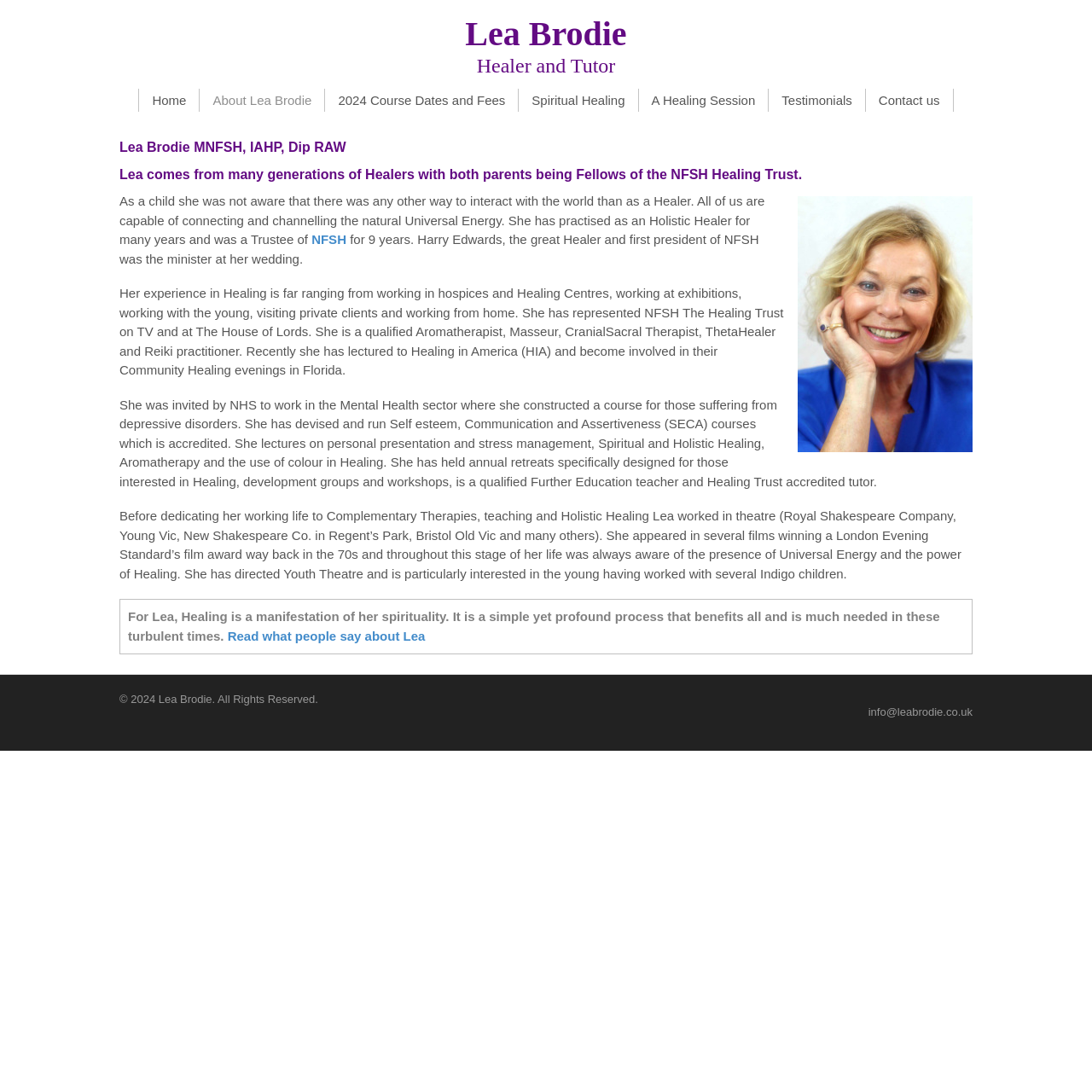What is Lea Brodie's profession? Observe the screenshot and provide a one-word or short phrase answer.

Healer and Tutor